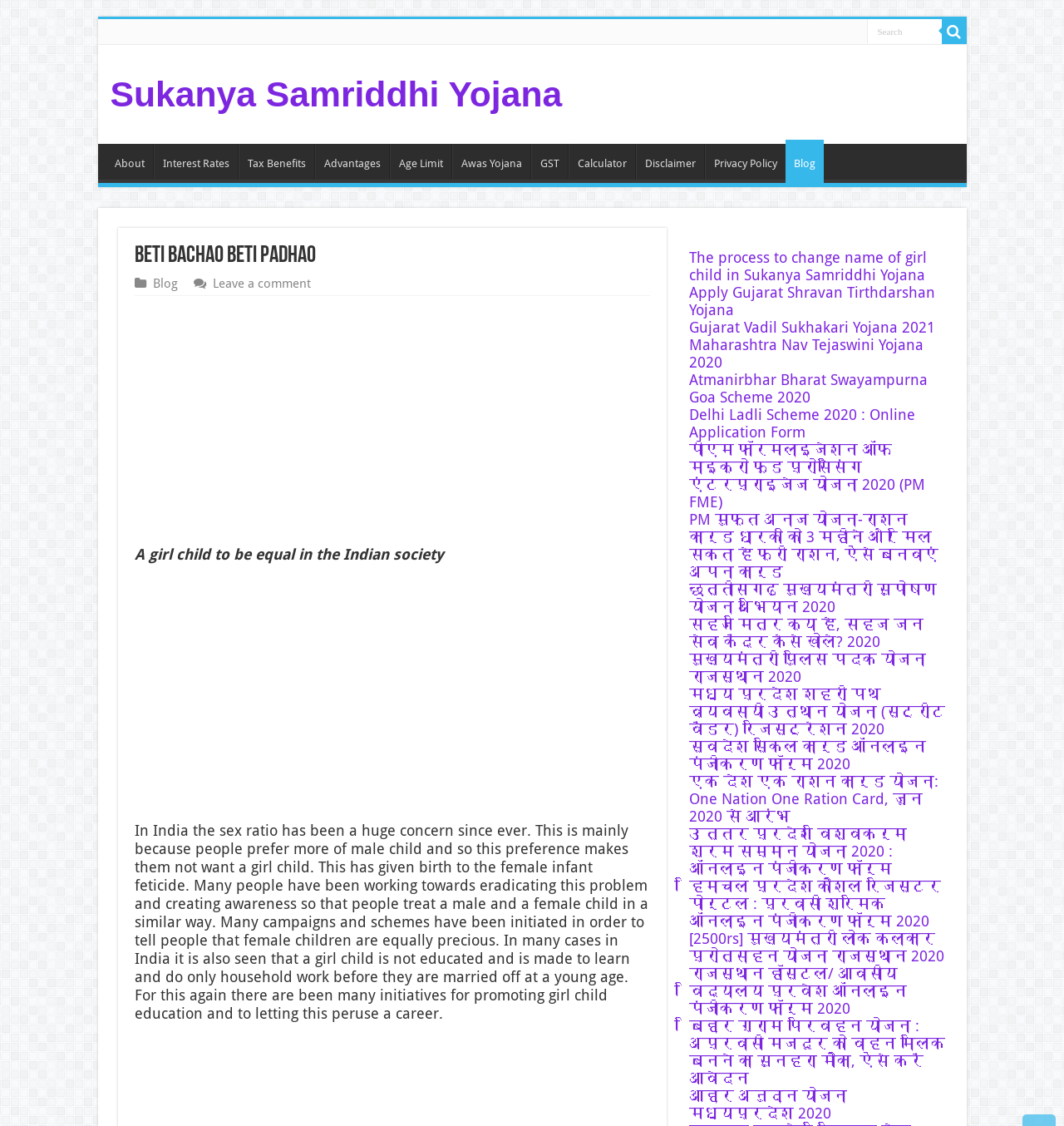How many iframes are there in the webpage? Observe the screenshot and provide a one-word or short phrase answer.

2